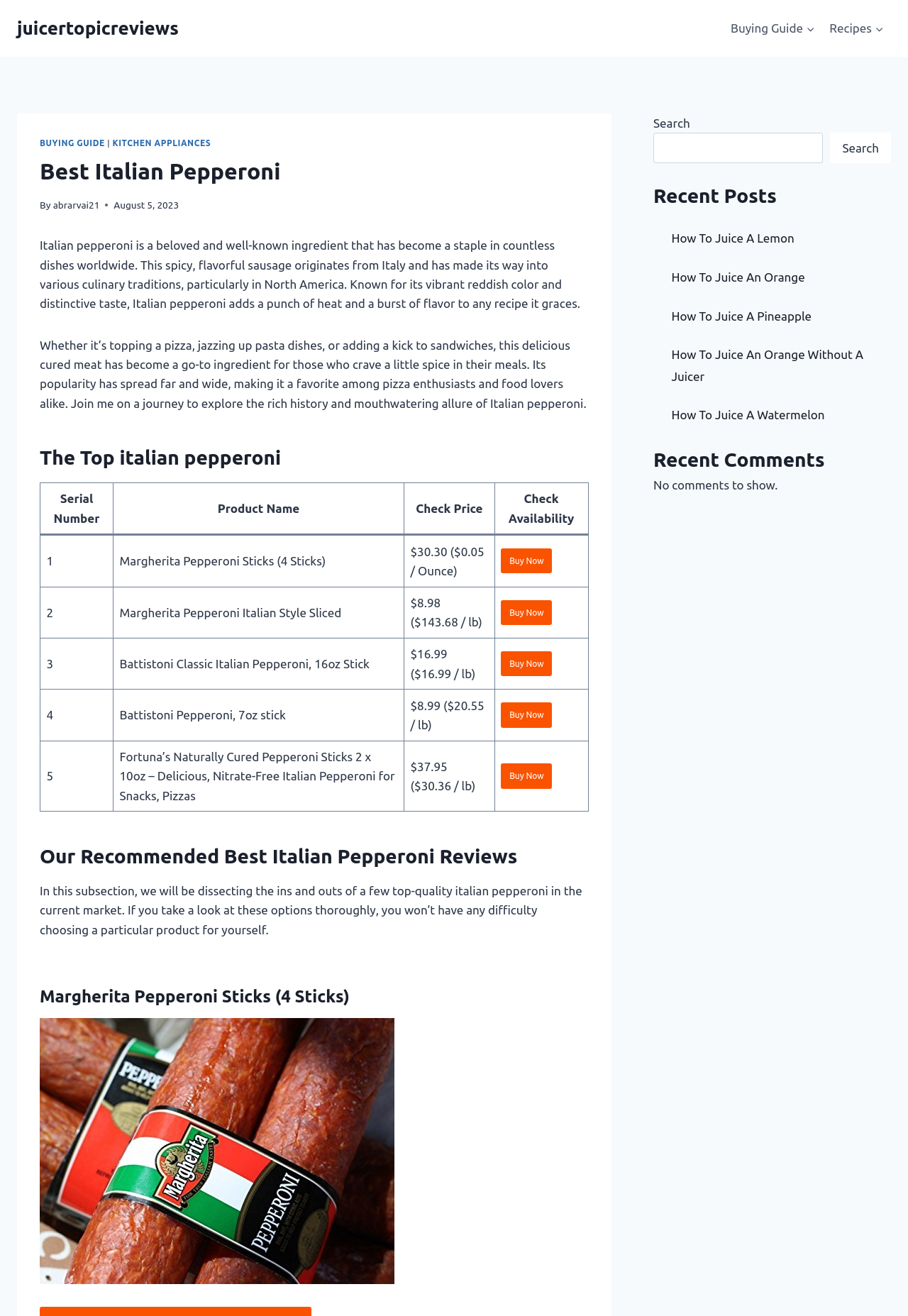Provide an in-depth caption for the webpage.

This webpage is about Italian pepperoni, a popular ingredient in many dishes worldwide. At the top, there is a navigation menu with links to "Buying Guide" and "Recipes" sections. Below the navigation menu, there is a header section with the title "Best Italian Pepperoni" and a subtitle indicating that the article is written by "abrarvai21" and was published on "August 5, 2023".

The main content of the webpage is divided into several sections. The first section provides an introduction to Italian pepperoni, describing its origins, characteristics, and popularity. This section is followed by a table listing the top Italian pepperoni products, with columns for serial number, product name, price, and availability. Each row in the table represents a different product, with links to buy the products.

Below the table, there is a section titled "Our Recommended Best Italian Pepperoni Reviews", which provides a brief overview of the top products listed in the table. This section is followed by individual reviews of each product, including images and detailed descriptions.

On the right side of the webpage, there is a search bar and a section titled "Recent Posts", which lists links to other articles on the website, such as "How To Juice A Lemon" and "How To Juice An Orange". Below the "Recent Posts" section, there is a "Recent Comments" section, which currently shows no comments.

Overall, the webpage is well-organized and easy to navigate, with clear headings and concise text. The use of tables and images helps to make the content more engaging and informative.